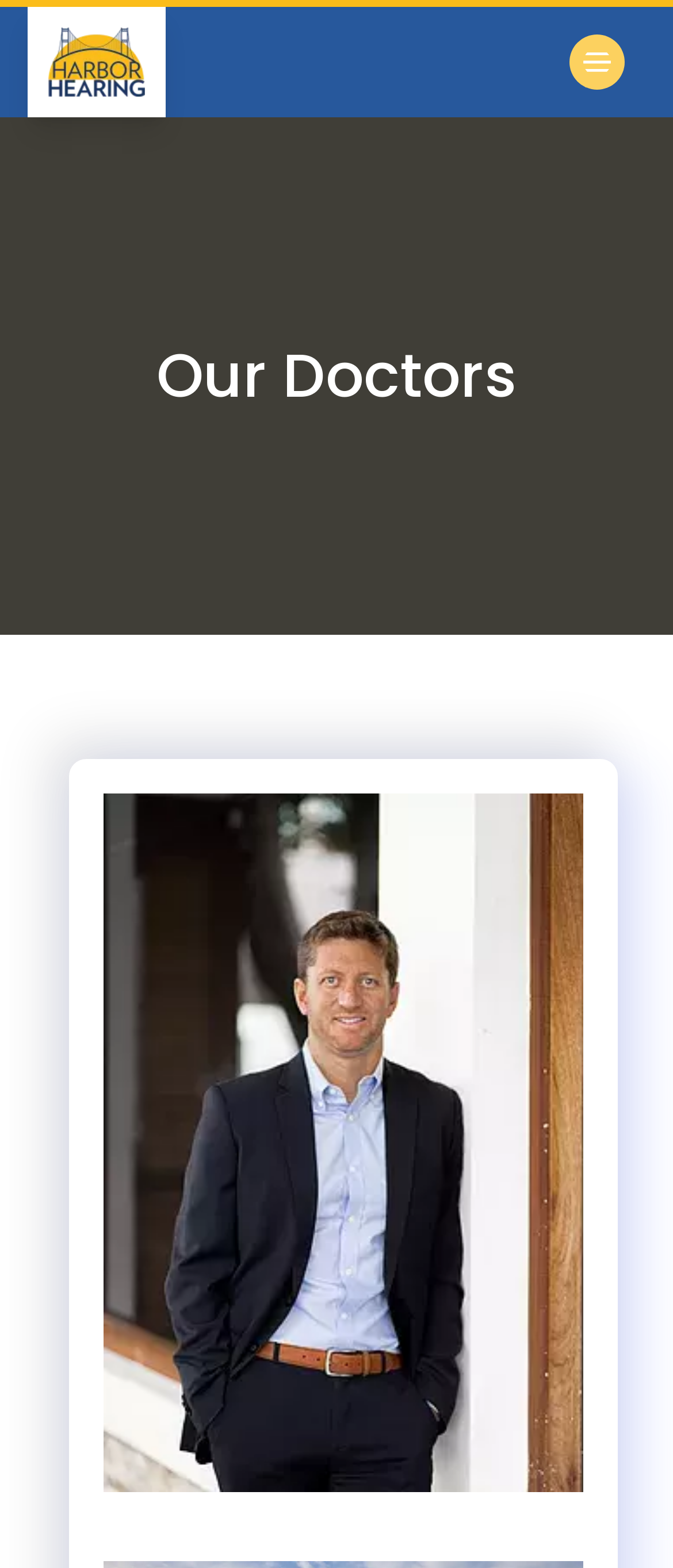Find the bounding box coordinates for the HTML element described in this sentence: "Mobile menu". Provide the coordinates as four float numbers between 0 and 1, in the format [left, top, right, bottom].

[0.846, 0.022, 0.928, 0.057]